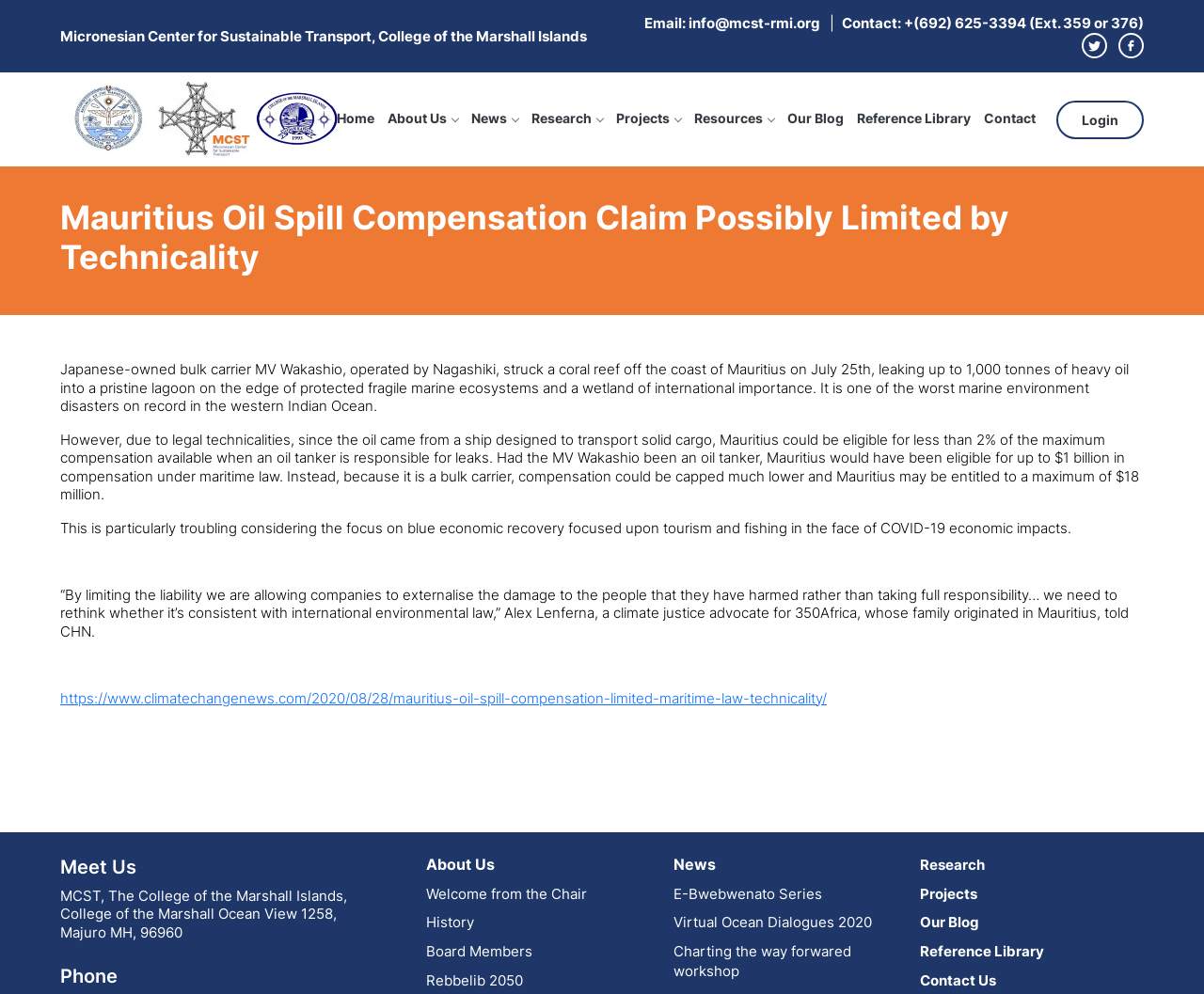What is the name of the center?
Give a single word or phrase as your answer by examining the image.

Micronesian Center for Sustainable Transport